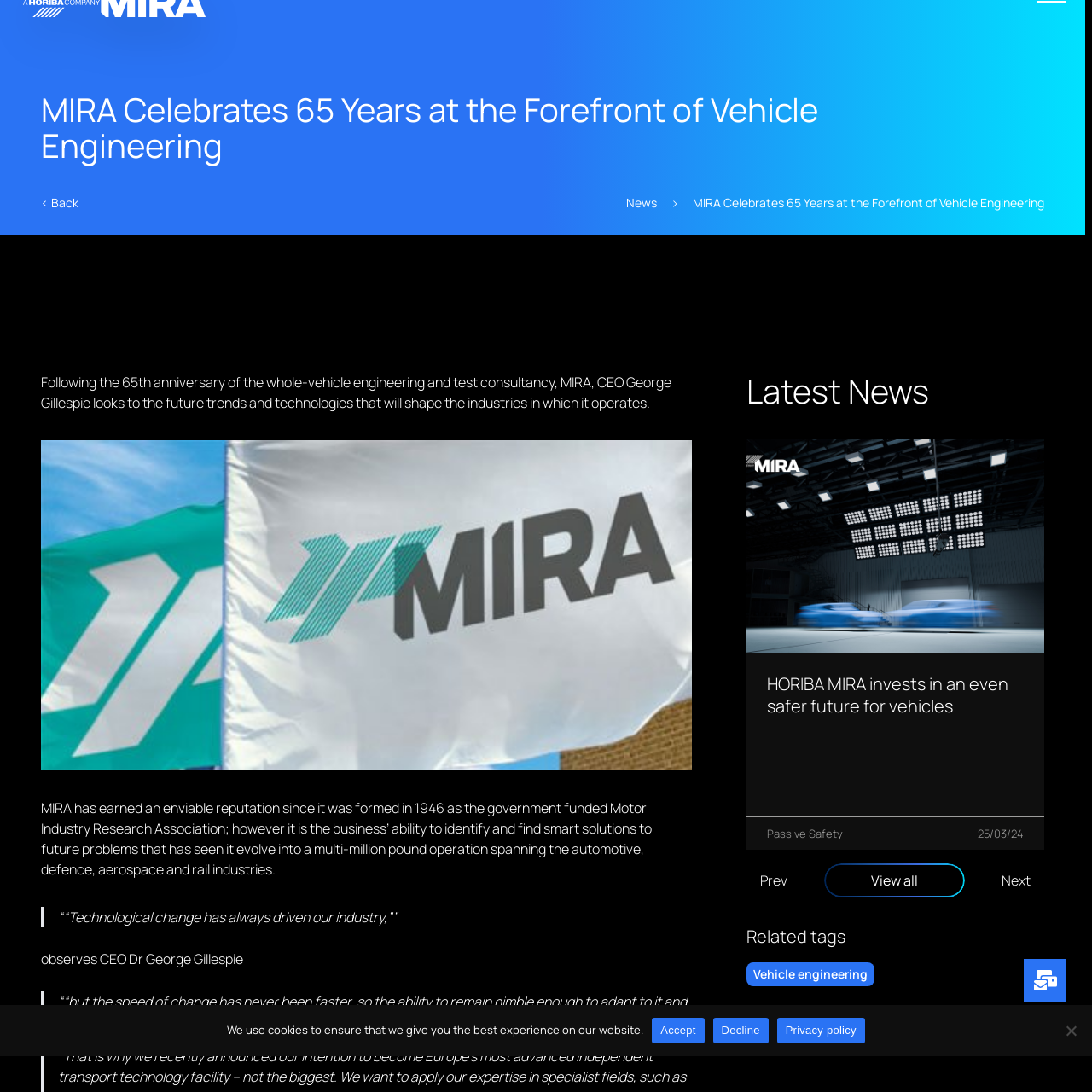Check the image marked by the red frame and reply to the question using one word or phrase:
What is the purpose of the £300 million development?

Advancing MIRA's capabilities